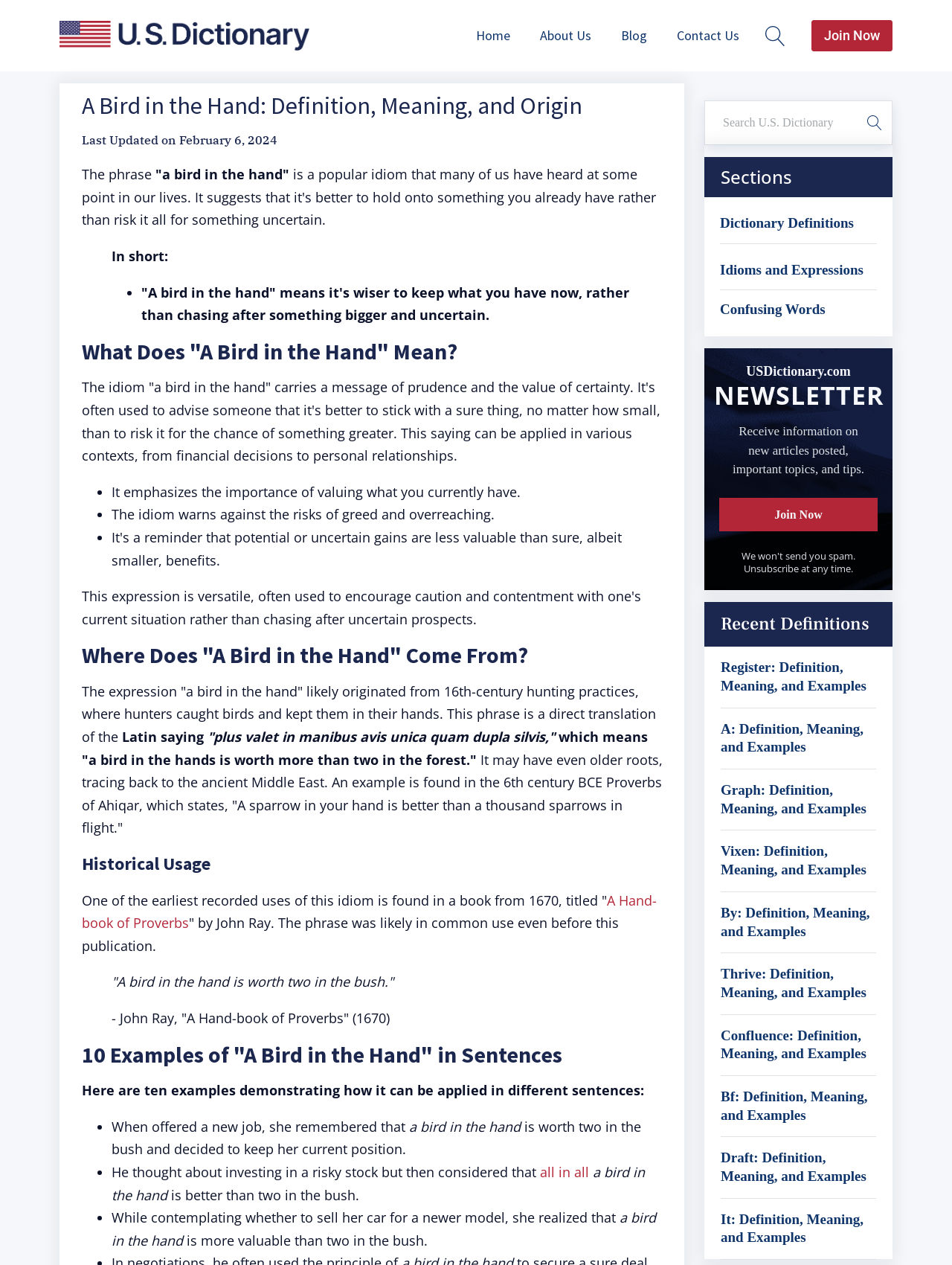Given the element description By: Definition, Meaning, and Examples, predict the bounding box coordinates for the UI element in the webpage screenshot. The format should be (top-left x, top-left y, bottom-right x, bottom-right y), and the values should be between 0 and 1.

[0.757, 0.715, 0.92, 0.744]